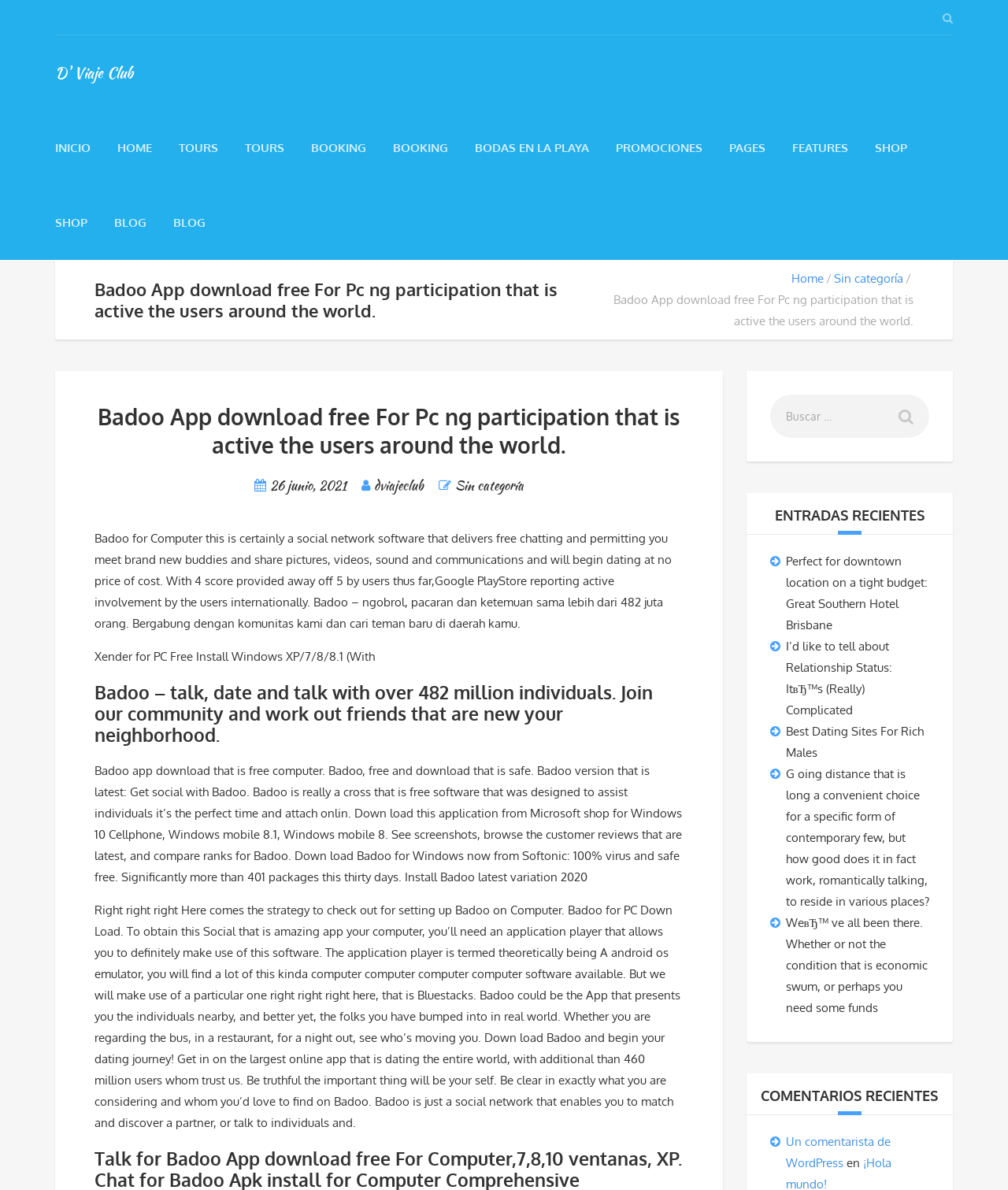Determine the coordinates of the bounding box for the clickable area needed to execute this instruction: "Search for something".

[0.764, 0.332, 0.922, 0.368]